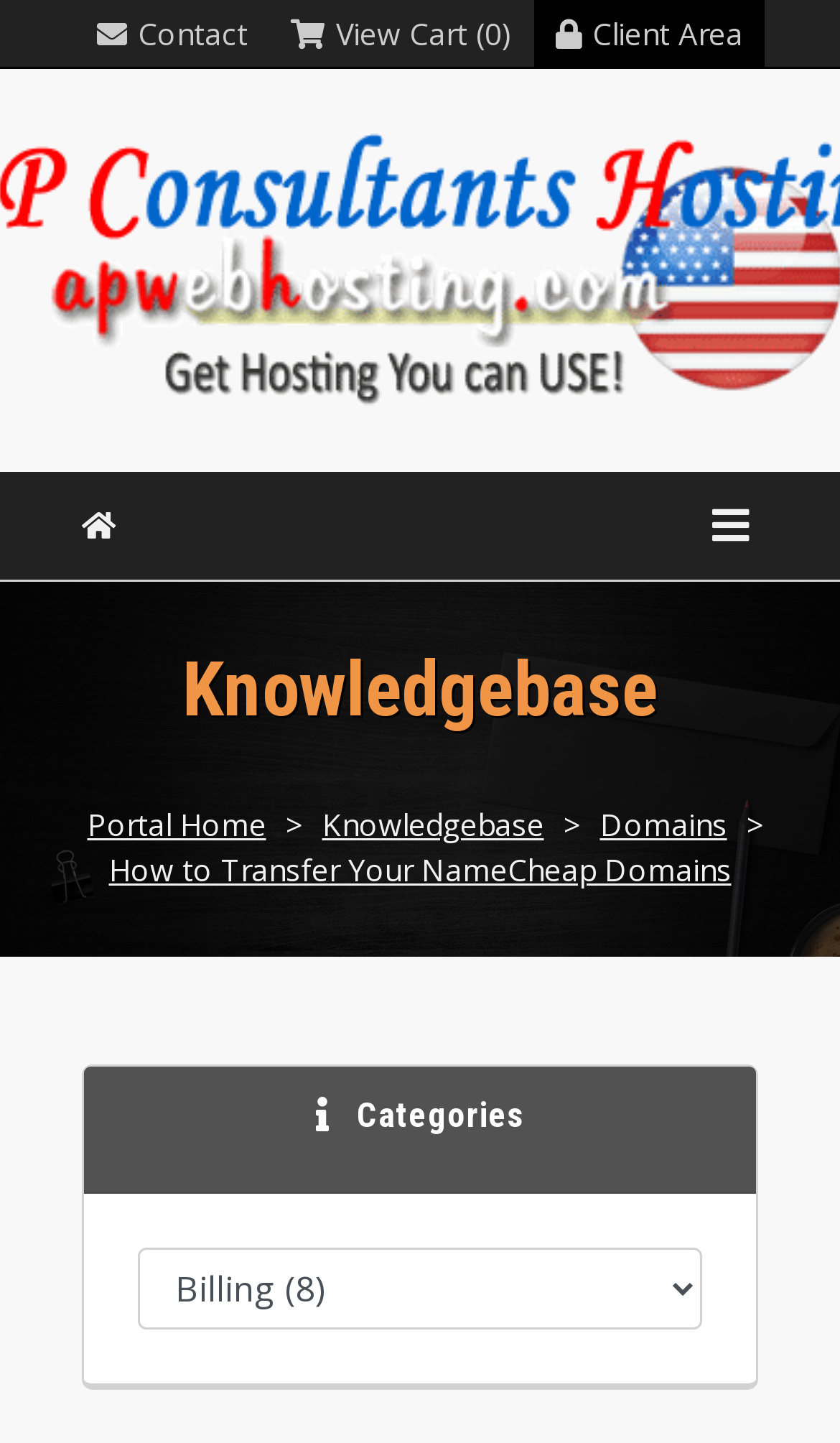Find the coordinates for the bounding box of the element with this description: "View Cart (0)".

[0.321, 0.0, 0.636, 0.046]